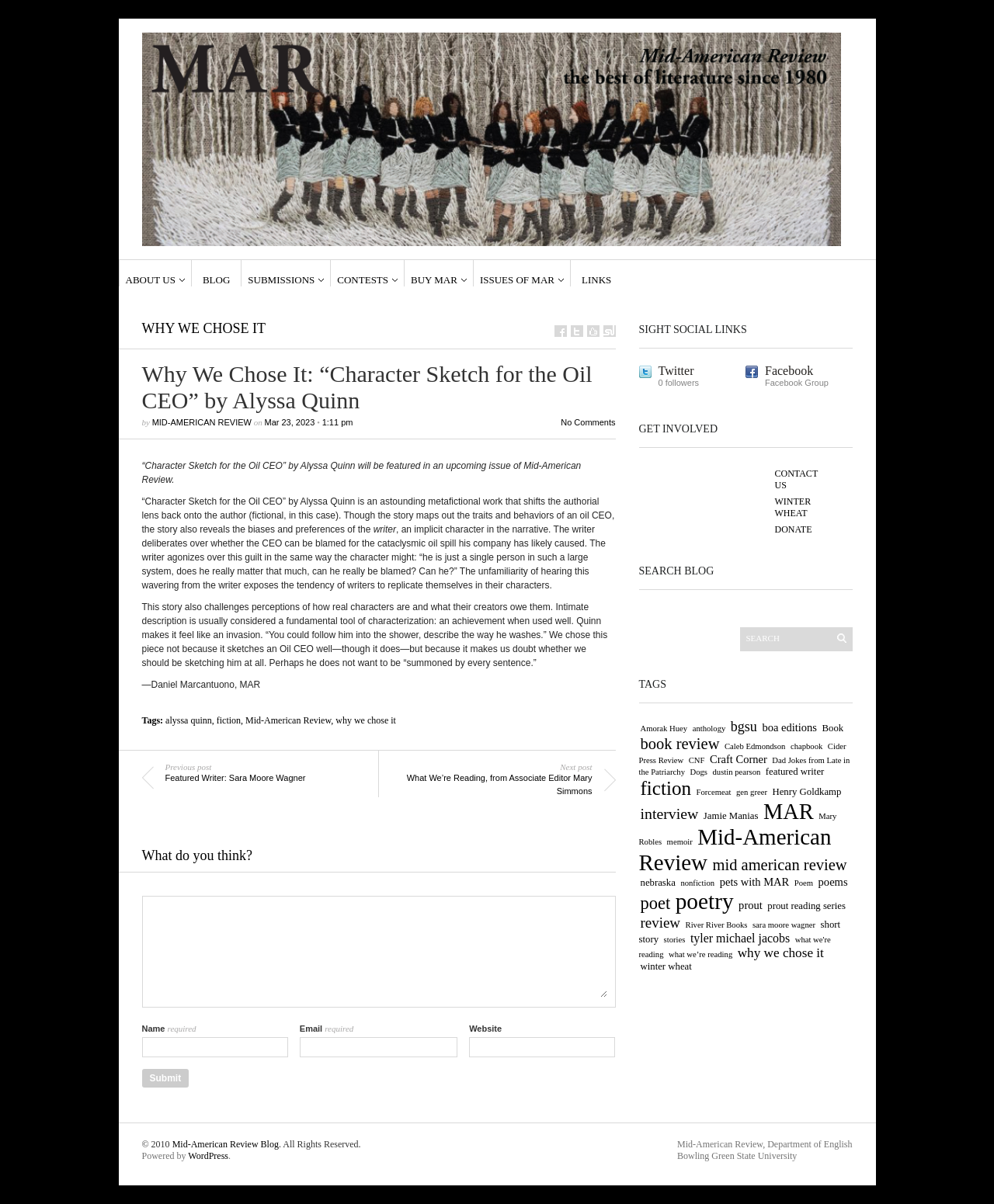Determine the bounding box coordinates for the clickable element to execute this instruction: "Explore archives from May 2024". Provide the coordinates as four float numbers between 0 and 1, i.e., [left, top, right, bottom].

[0.143, 0.352, 0.174, 0.359]